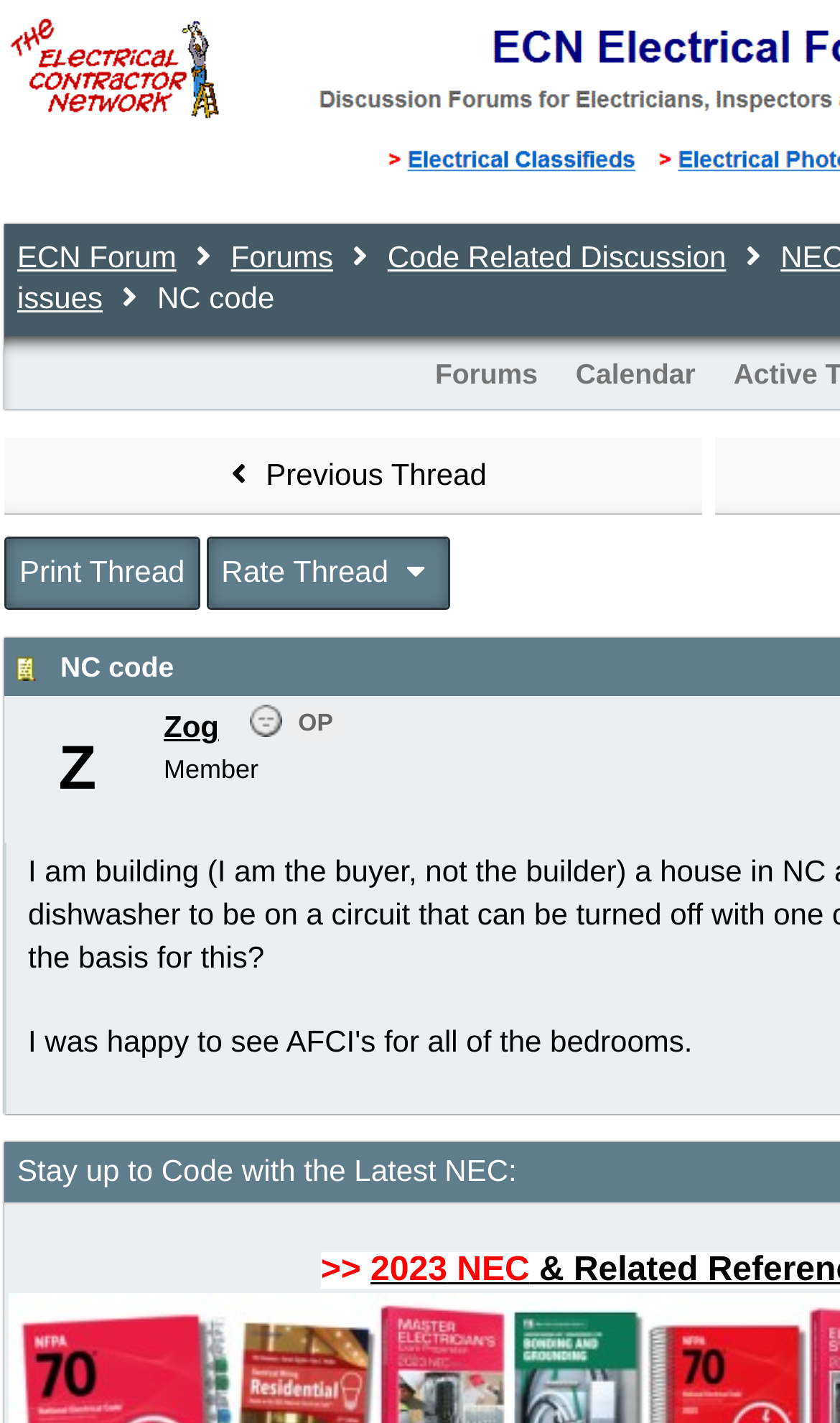Could you provide the bounding box coordinates for the portion of the screen to click to complete this instruction: "view Calendar"?

[0.675, 0.245, 0.838, 0.28]